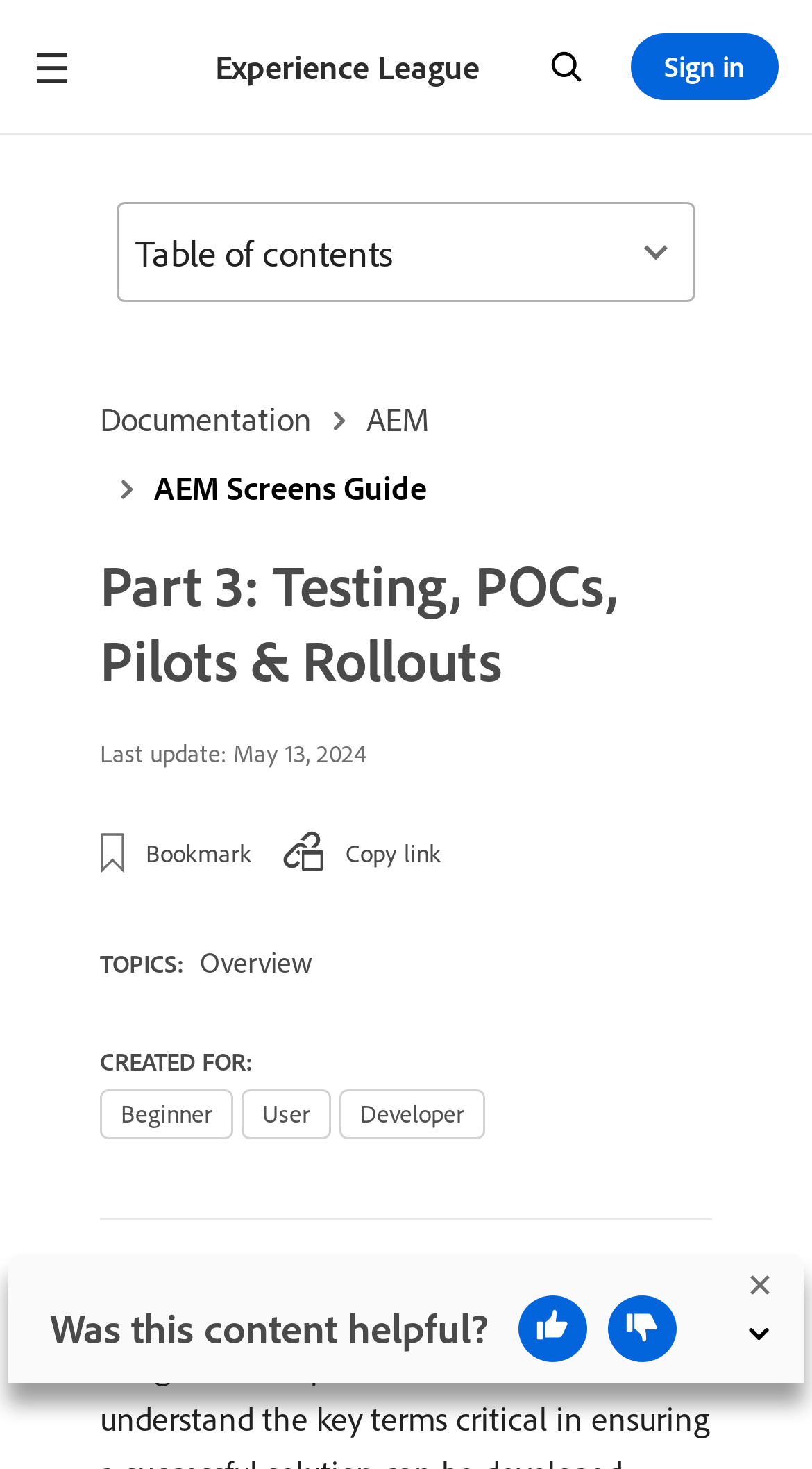What is the purpose of the thumbs up and thumbs down buttons?
Using the information from the image, give a concise answer in one word or a short phrase.

Feedback